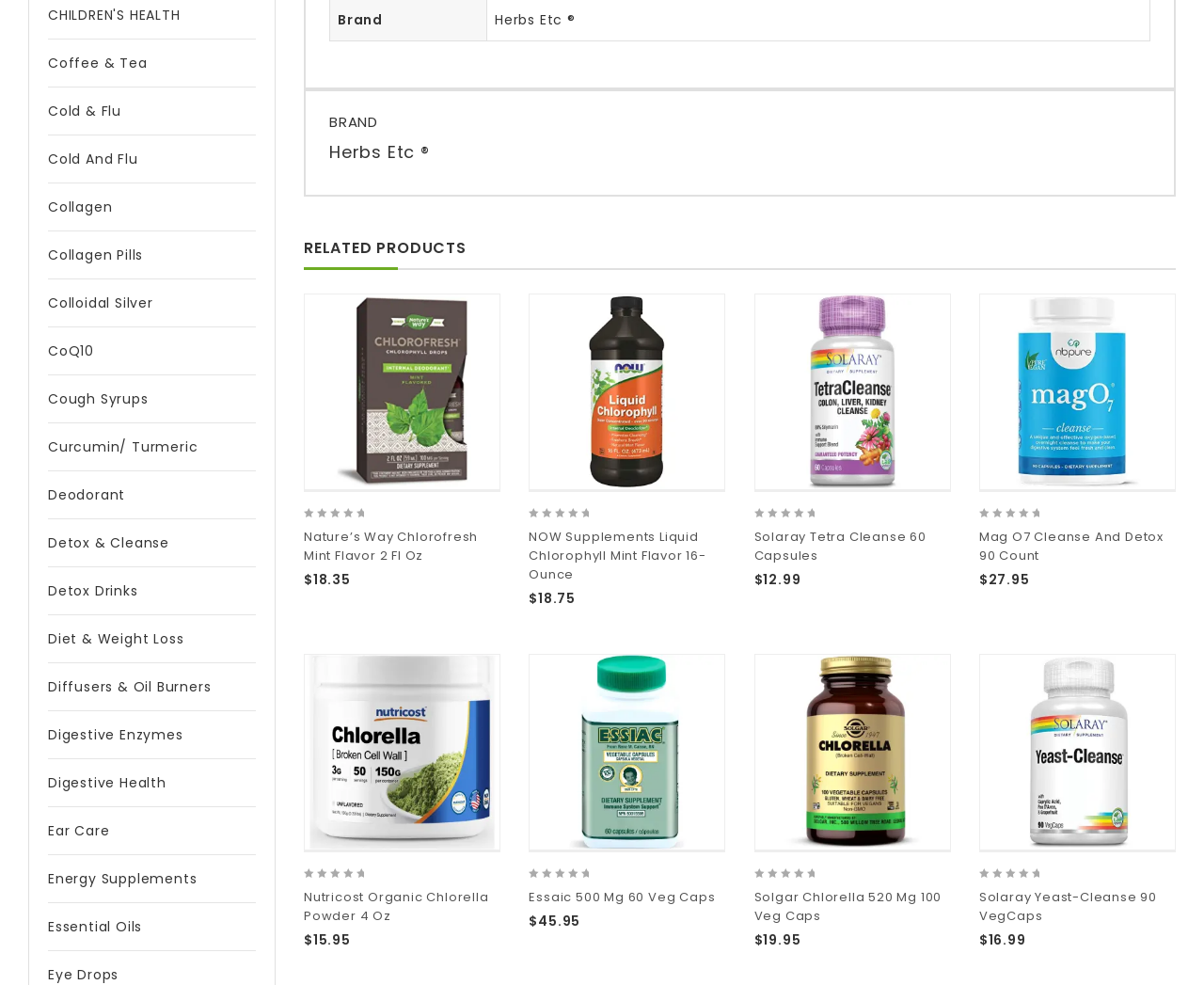Please specify the bounding box coordinates of the area that should be clicked to accomplish the following instruction: "Add to cart: 'NOW Supplements Liquid Chlorophyll Mint Flavor 16-Ounce'". The coordinates should consist of four float numbers between 0 and 1, i.e., [left, top, right, bottom].

[0.408, 0.598, 0.435, 0.63]